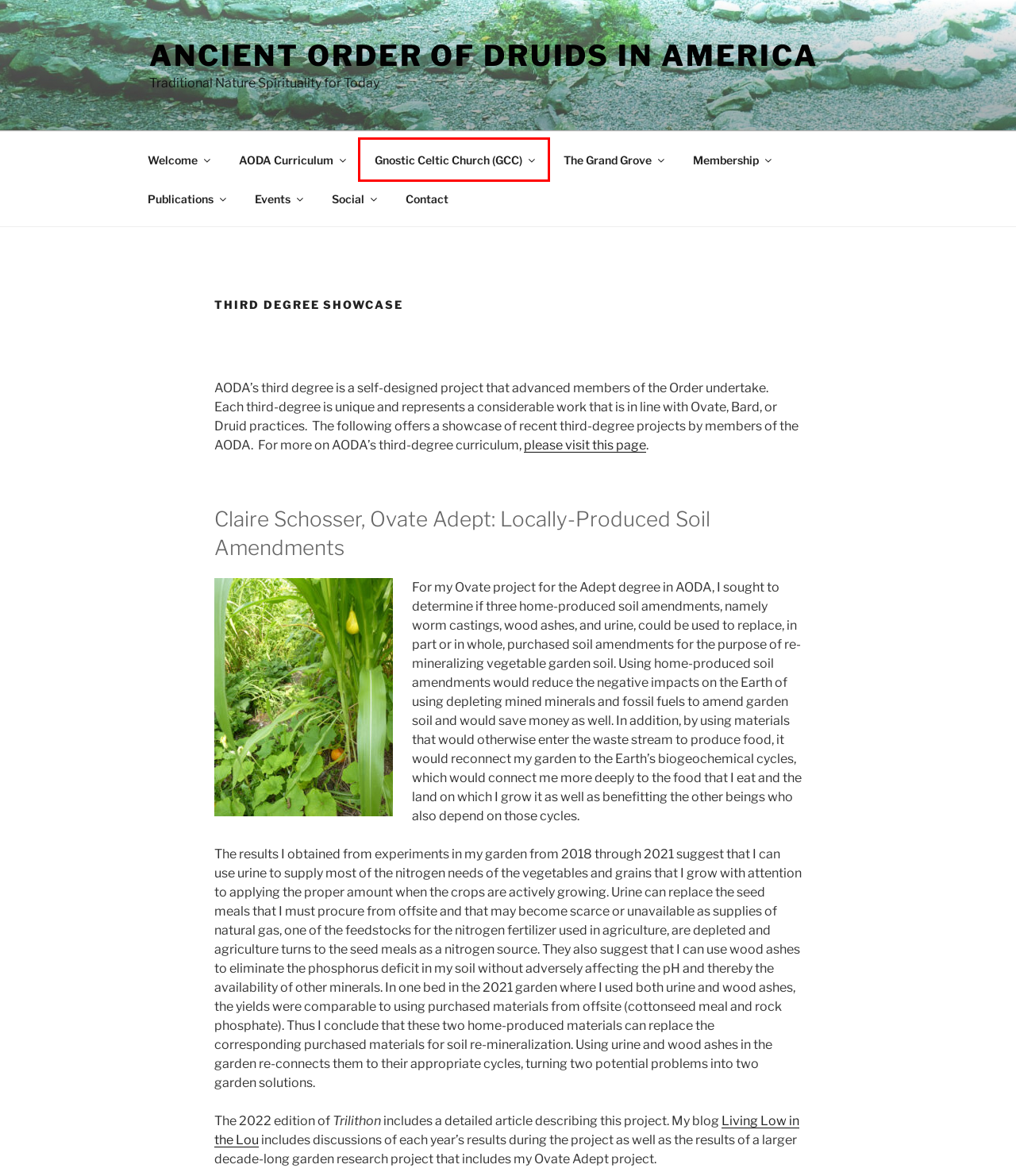Please examine the screenshot provided, which contains a red bounding box around a UI element. Select the webpage description that most accurately describes the new page displayed after clicking the highlighted element. Here are the candidates:
A. Trilithon Issues – Ancient Order of Druids in America
B. Ancient Order of Druids in America – Traditional Nature Spirituality for Today
C. Social – Ancient Order of Druids in America
D. Submission Guidelines – Ancient Order of Druids in America
E. Gnostic Celtic Church (GCC) – Ancient Order of Druids in America
F. Contact – Ancient Order of Druids in America
G. Membership – Ancient Order of Druids in America
H. Publications – Ancient Order of Druids in America

E